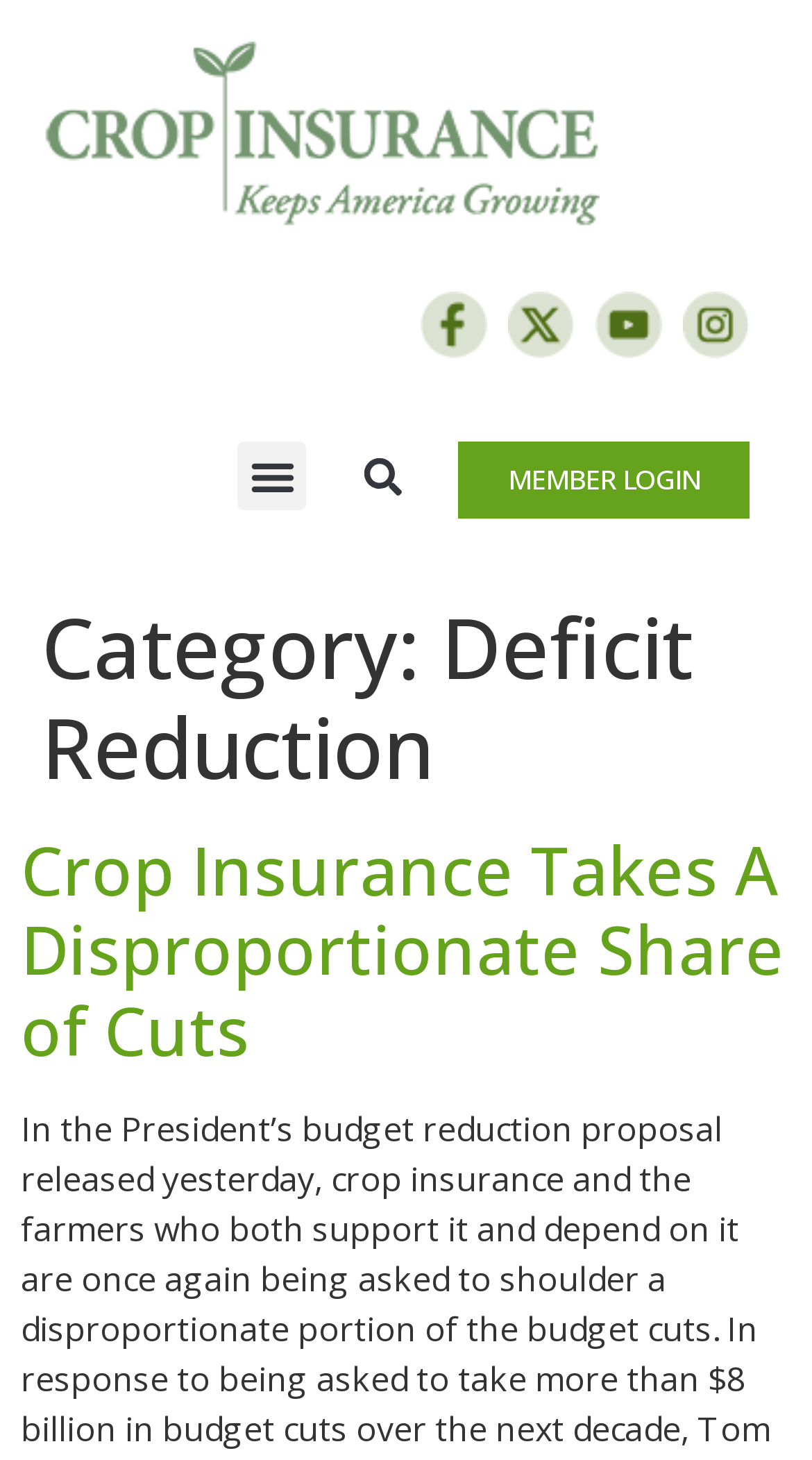Locate the primary heading on the webpage and return its text.

Category: Deficit Reduction